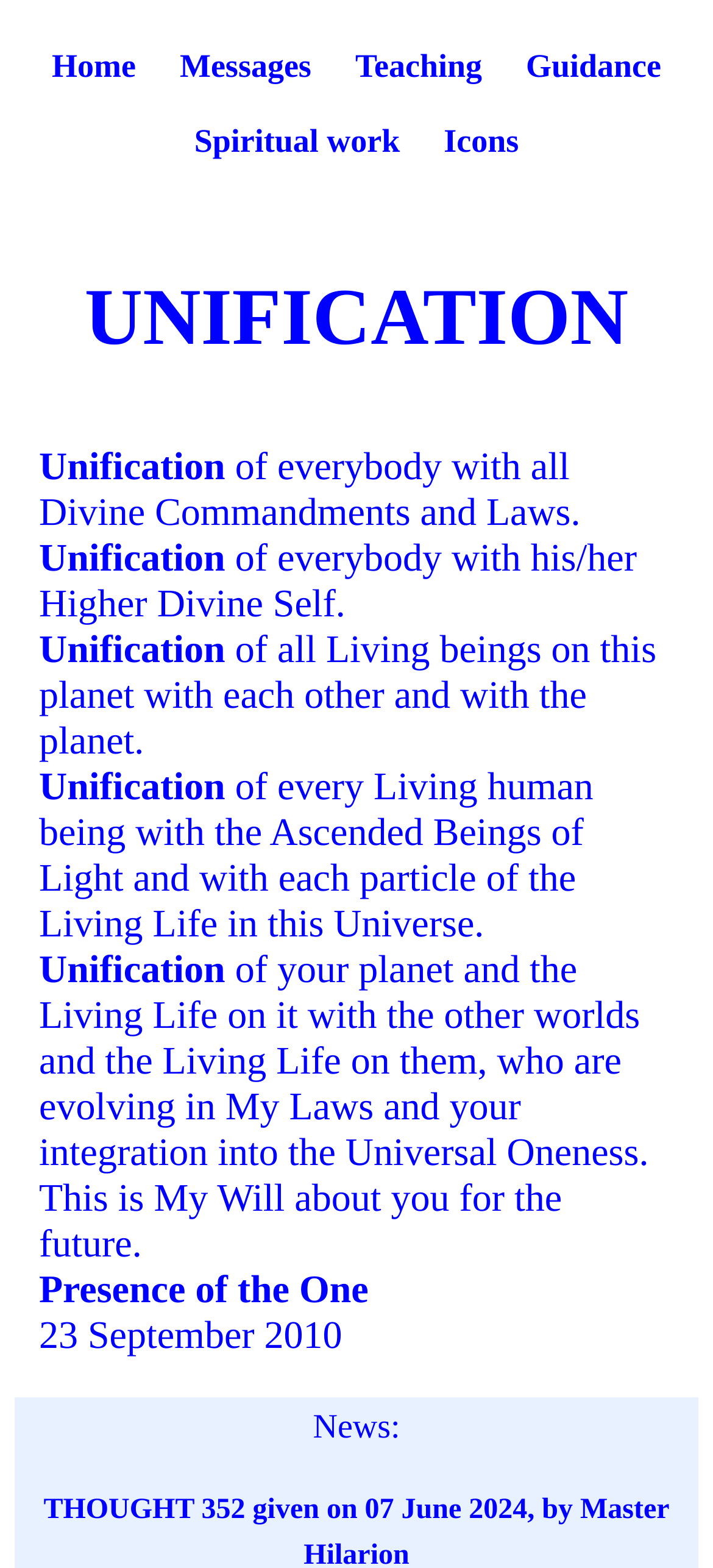What is the purpose of the links at the top of the page?
Based on the visual, give a brief answer using one word or a short phrase.

Navigation